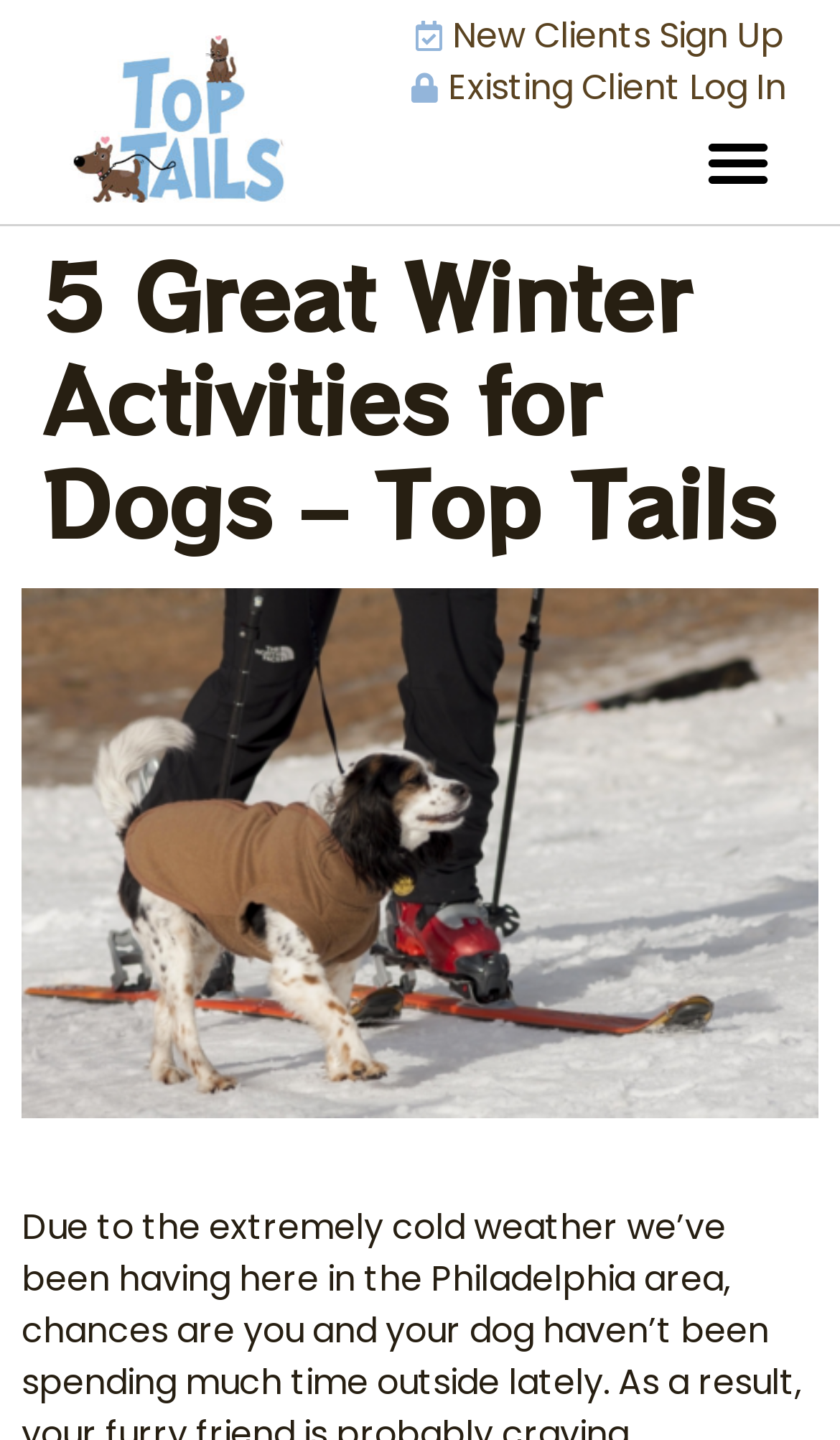Find and extract the text of the primary heading on the webpage.

5 Great Winter Activities for Dogs – Top Tails